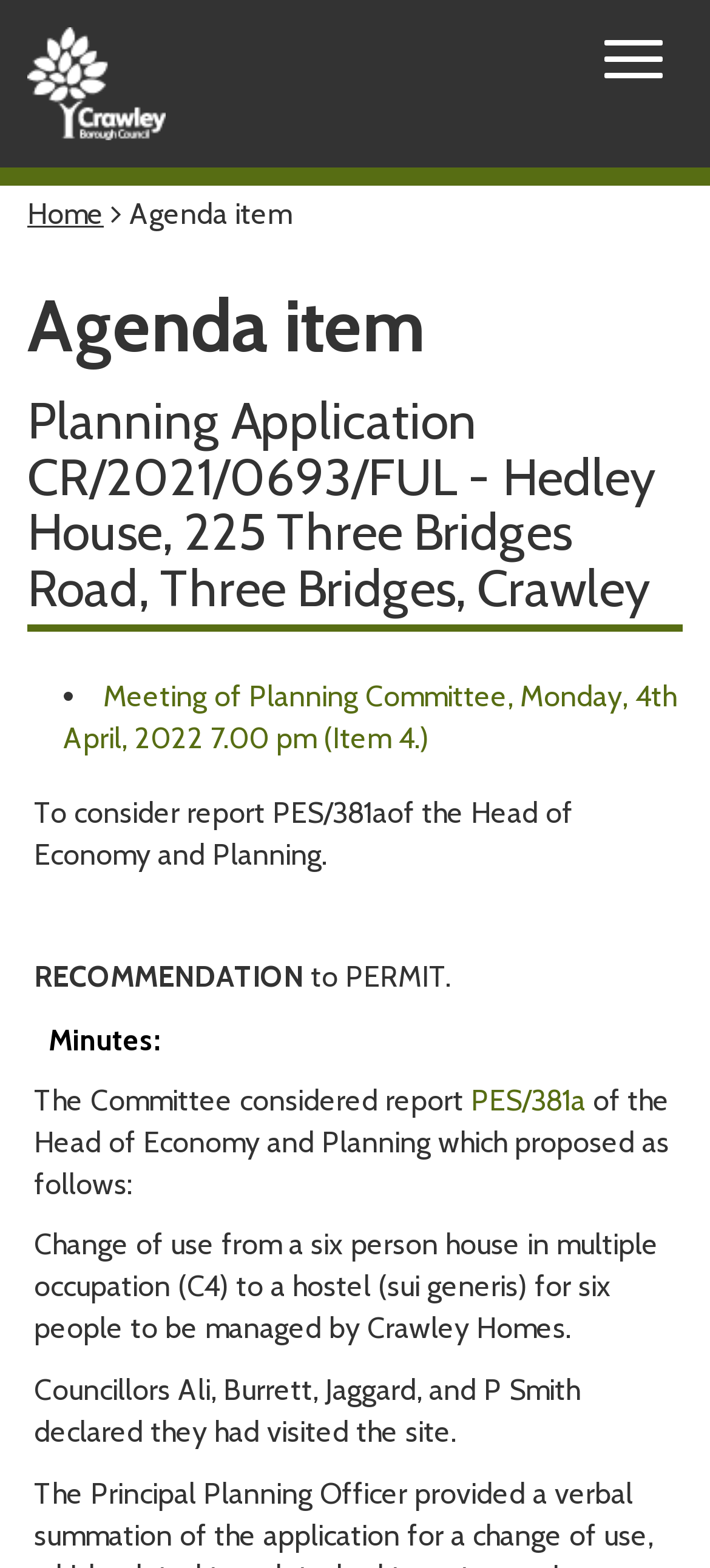Answer this question using a single word or a brief phrase:
What is the recommendation of the report?

to PERMIT